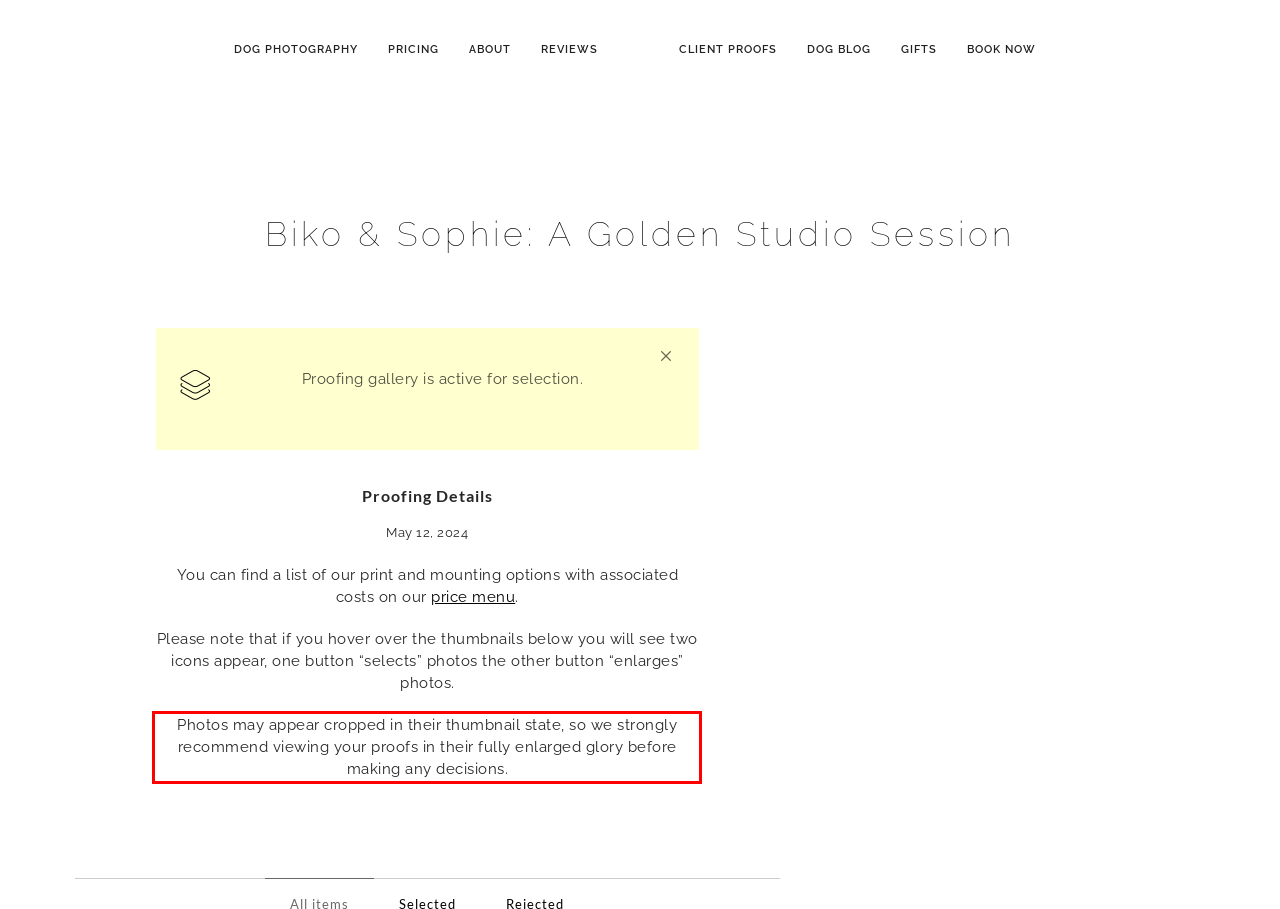Given a screenshot of a webpage, locate the red bounding box and extract the text it encloses.

Photos may appear cropped in their thumbnail state, so we strongly recommend viewing your proofs in their fully enlarged glory before making any decisions.